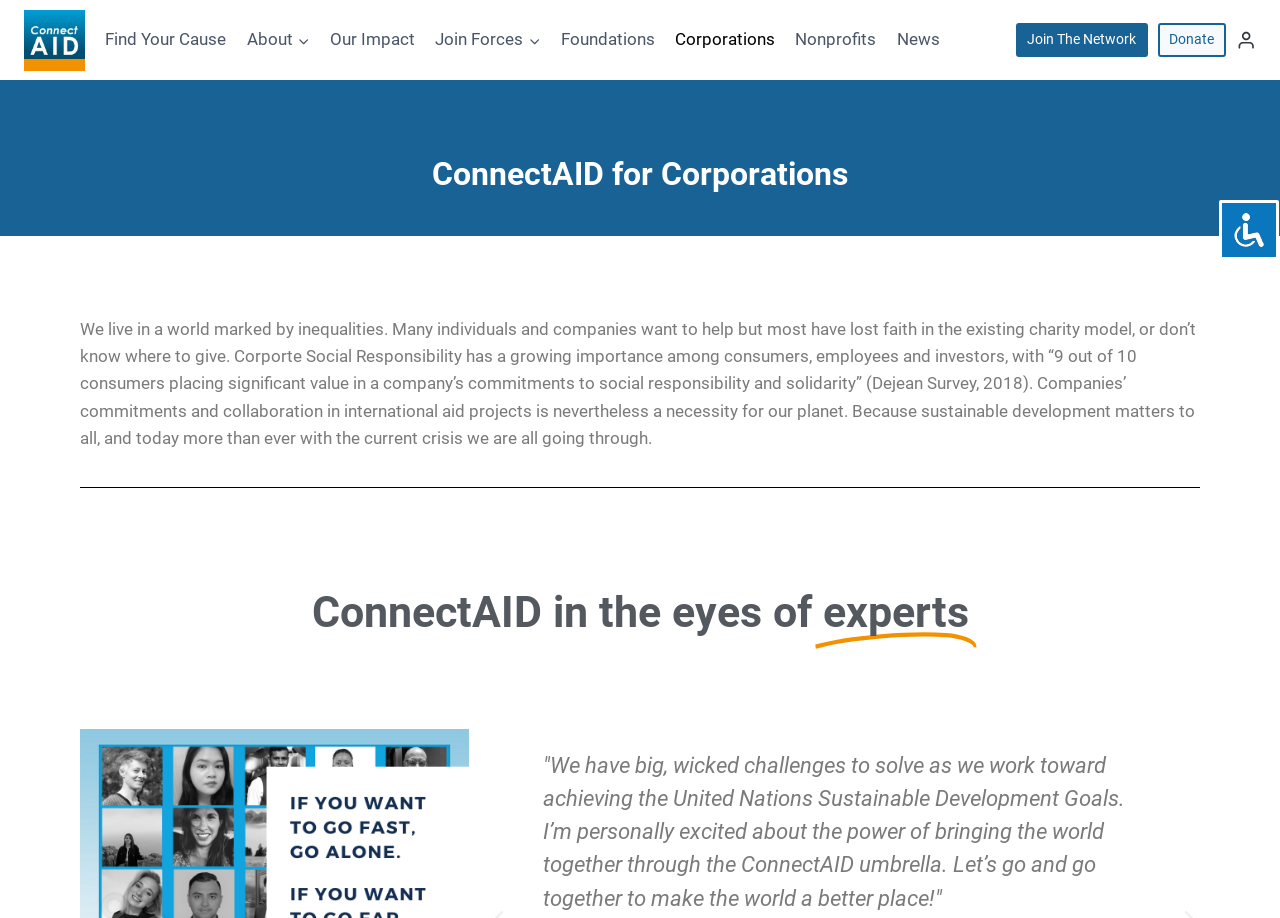What is the call to action for individuals?
Give a one-word or short-phrase answer derived from the screenshot.

Join the network